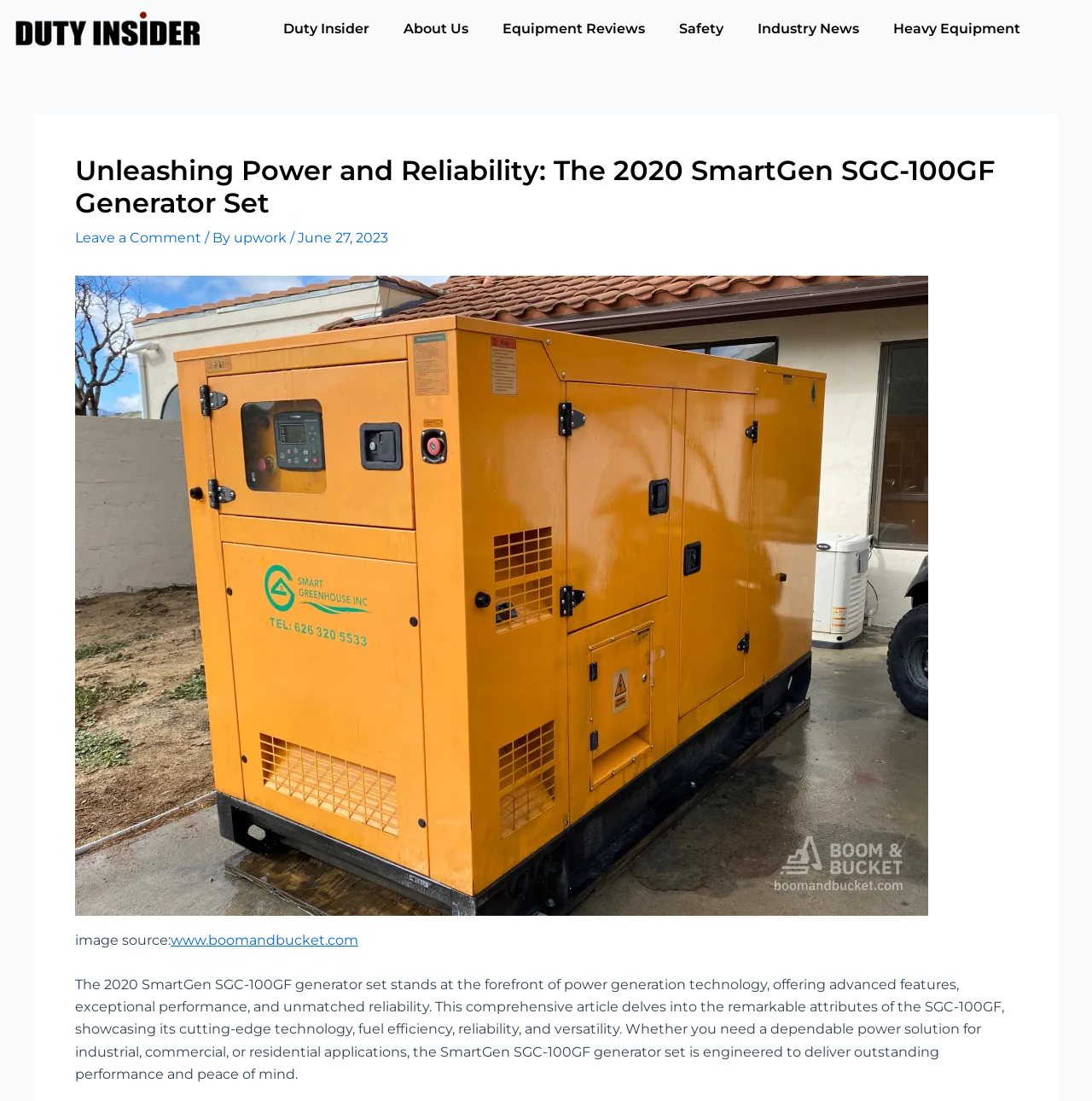Highlight the bounding box coordinates of the element you need to click to perform the following instruction: "Leave a comment on the article."

[0.069, 0.209, 0.184, 0.224]